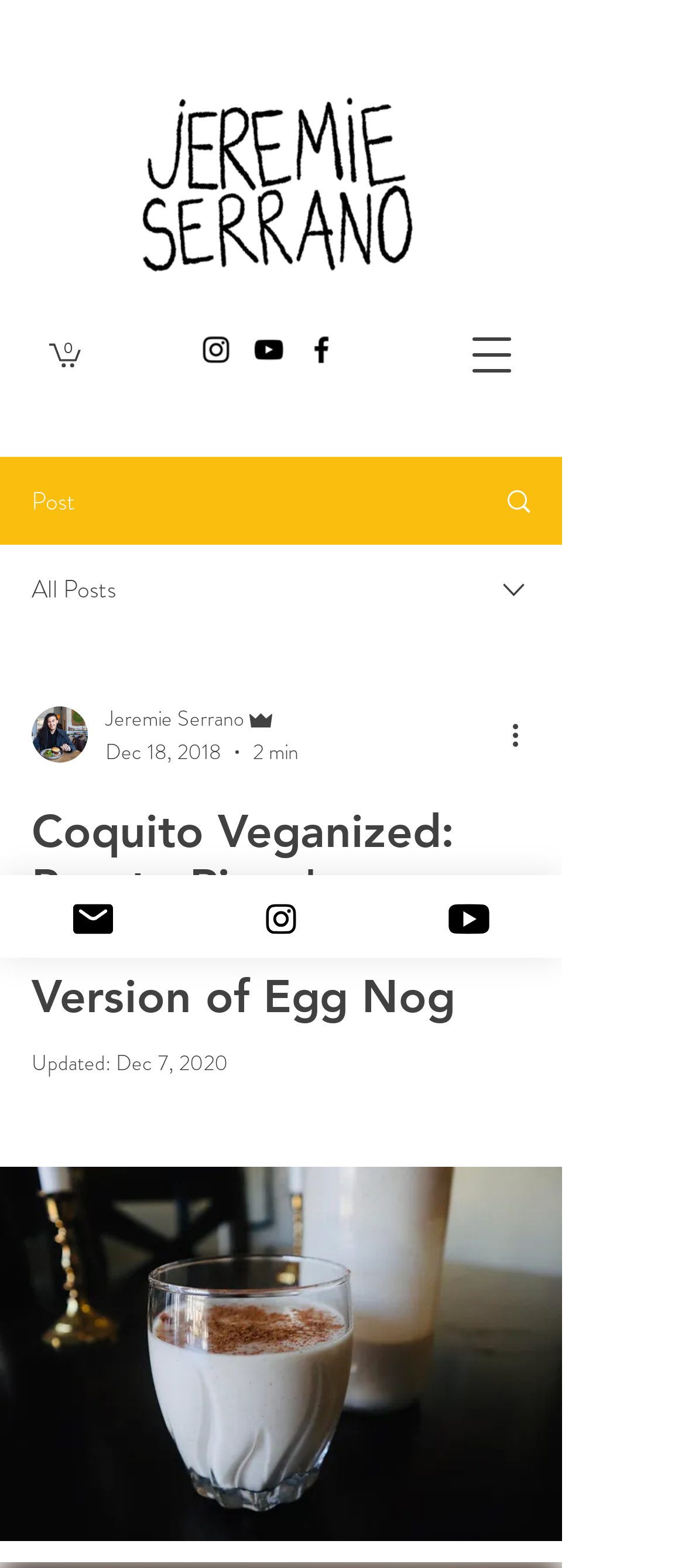Please determine the bounding box coordinates of the area that needs to be clicked to complete this task: 'select English language'. The coordinates must be four float numbers between 0 and 1, formatted as [left, top, right, bottom].

None